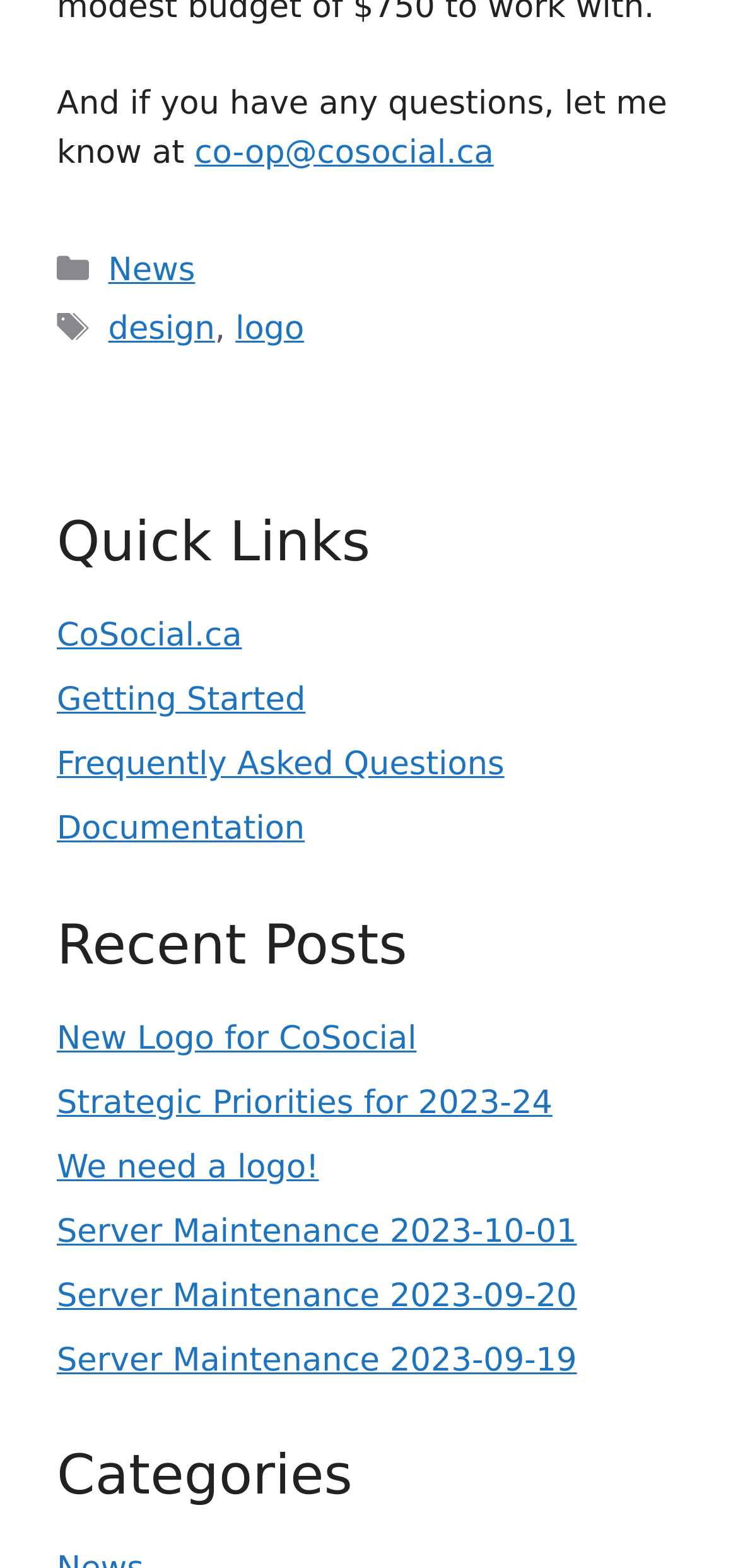Based on the image, please elaborate on the answer to the following question:
What is the title of the first recent post?

I looked at the 'Recent Posts' section, which is located in the middle of the webpage. The first post listed has the title 'New Logo for CoSocial'.